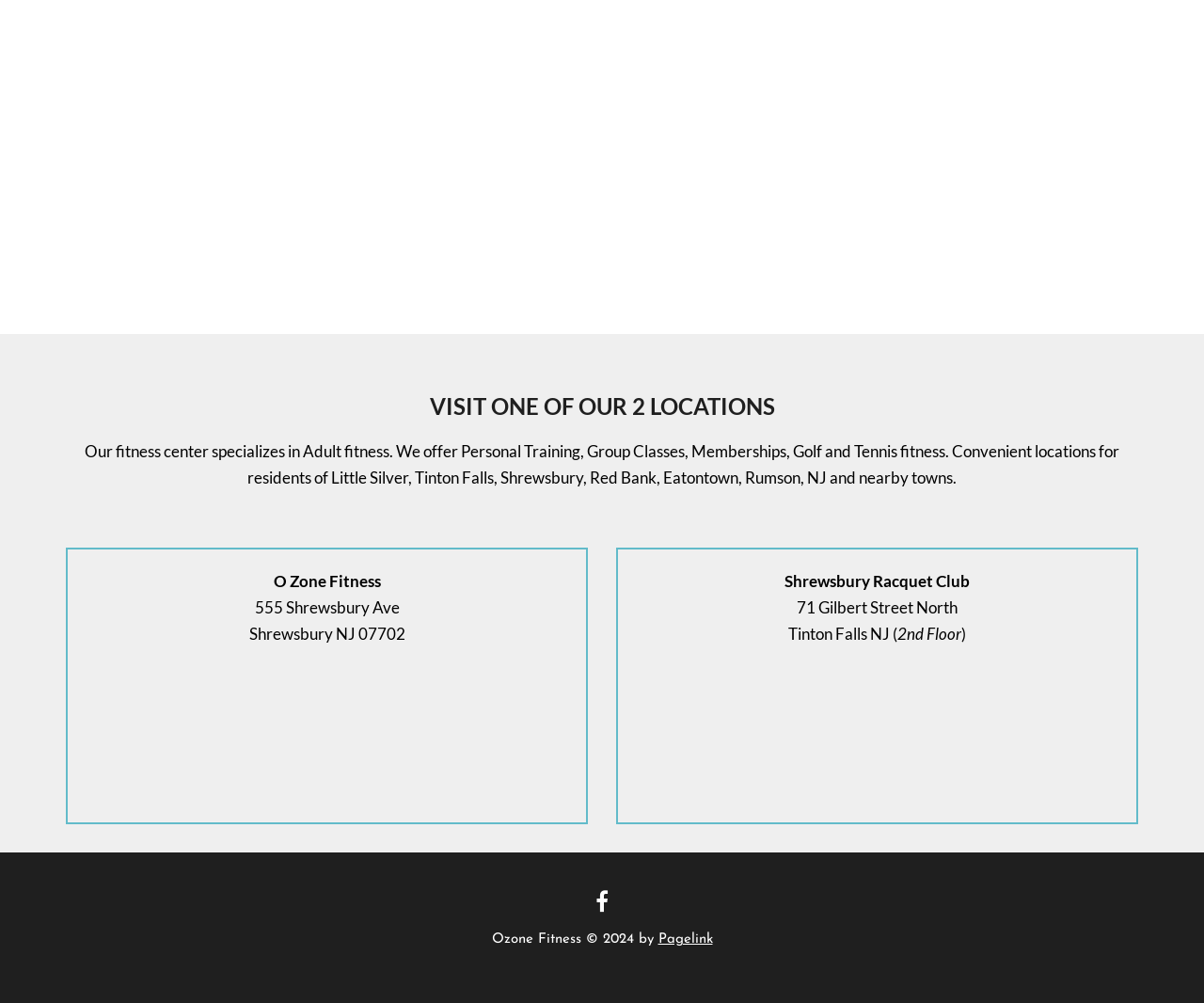Consider the image and give a detailed and elaborate answer to the question: 
How many locations does O Zone Fitness have?

The webpage mentions 'VISIT ONE OF OUR 2 LOCATIONS' and provides addresses for two locations: 555 Shrewsbury Ave, Shrewsbury NJ 07702 and 71 Gilbert Street North, Tinton Falls NJ 2nd Floor.